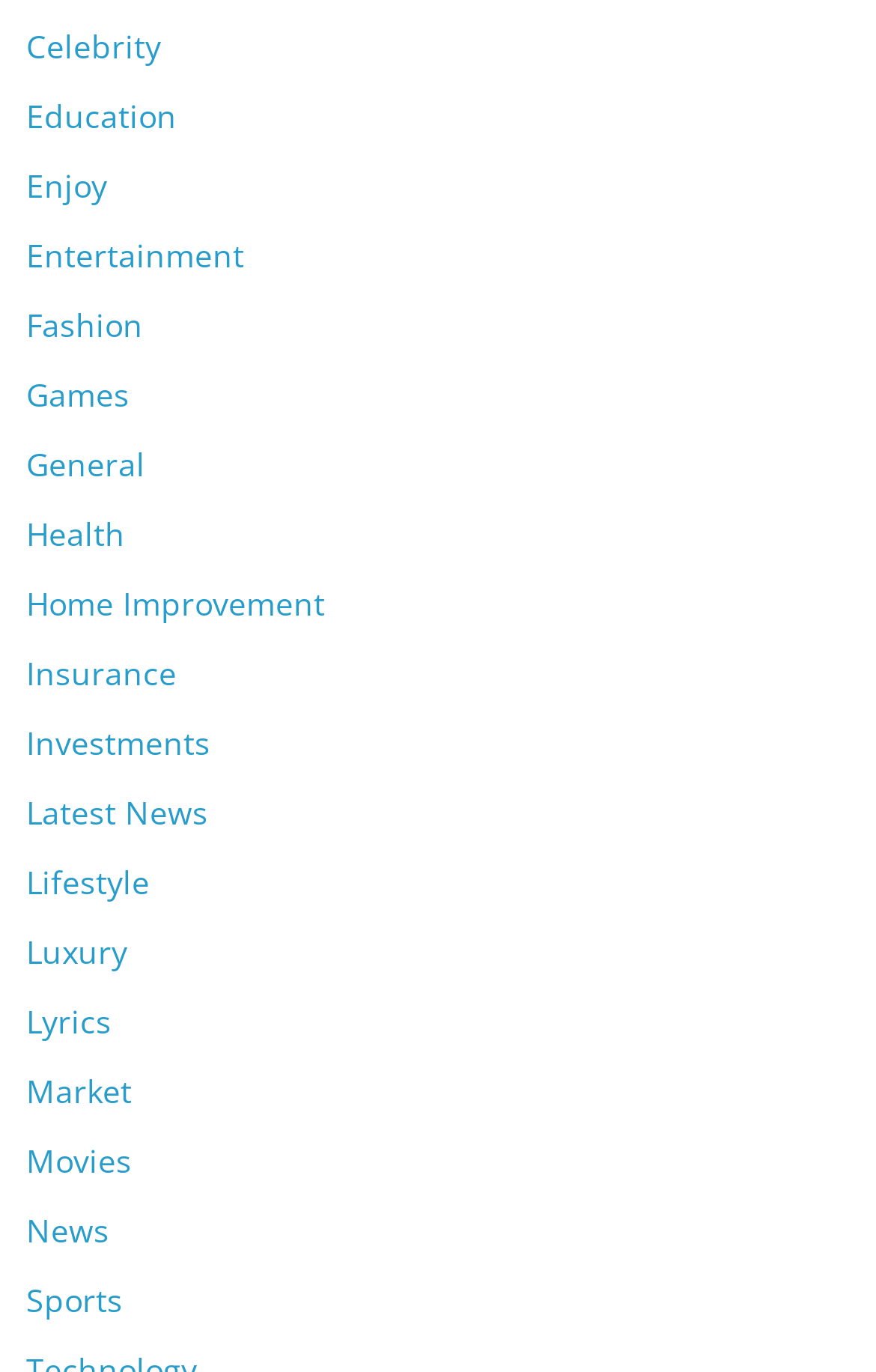Please identify the coordinates of the bounding box that should be clicked to fulfill this instruction: "Click on Celebrity".

[0.03, 0.018, 0.184, 0.049]